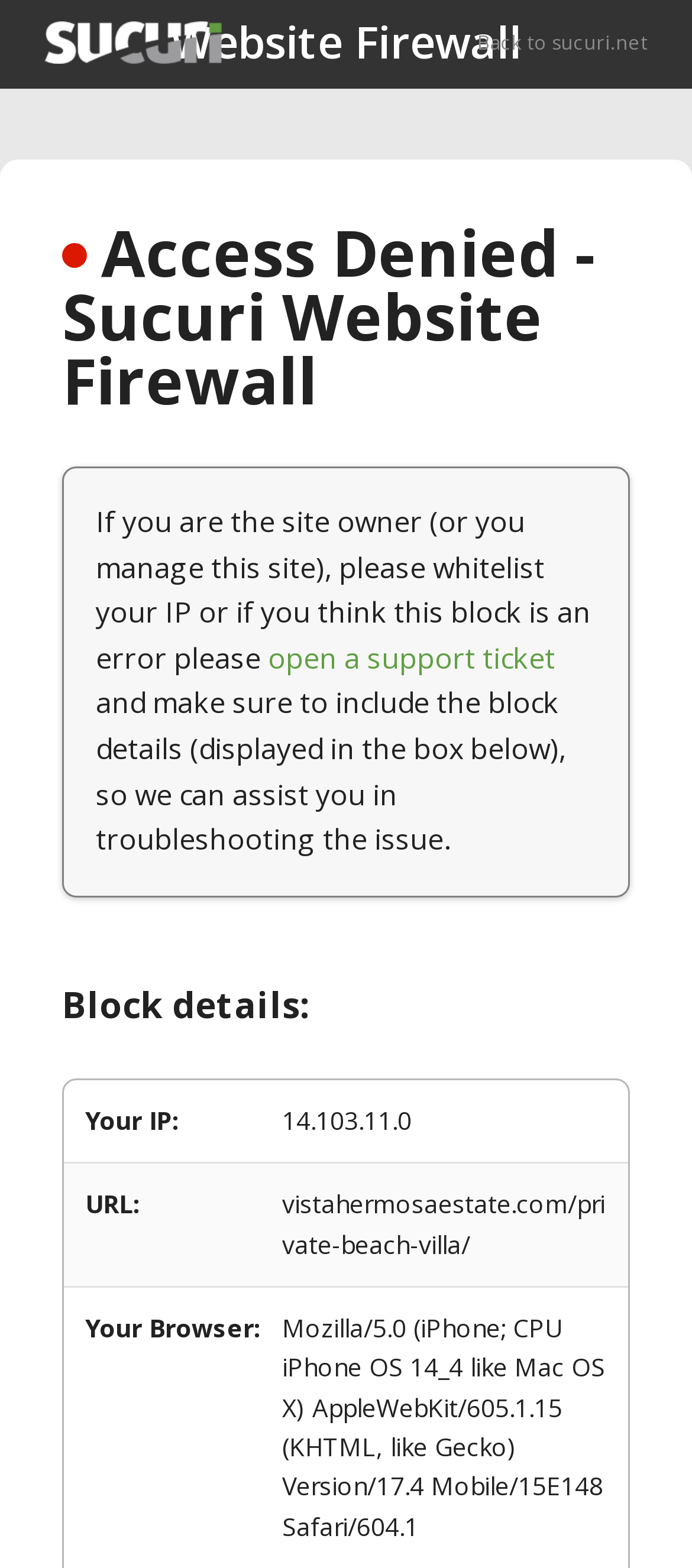Describe the entire webpage, focusing on both content and design.

The webpage is a firewall access denied page from Sucuri Website Firewall. At the top, there is a header section with a link to Sucuri's website on the left and a "Back to sucuri.net" link on the right. Below the header, there is a prominent heading stating "Access Denied - Sucuri Website Firewall". 

Underneath the heading, there is a paragraph of text explaining the reason for the access denial and providing instructions for the site owner to whitelist their IP or open a support ticket to resolve the issue. The paragraph is divided into two parts, with a link to "open a support ticket" in the middle.

Further down, there is another heading titled "Block details:" followed by a table with two rows. The table displays the blocked IP address and the URL that was attempted to be accessed. The IP address is "14.103.11.0" and the URL is "vistahermosaestate.com/private-beach-villa/".